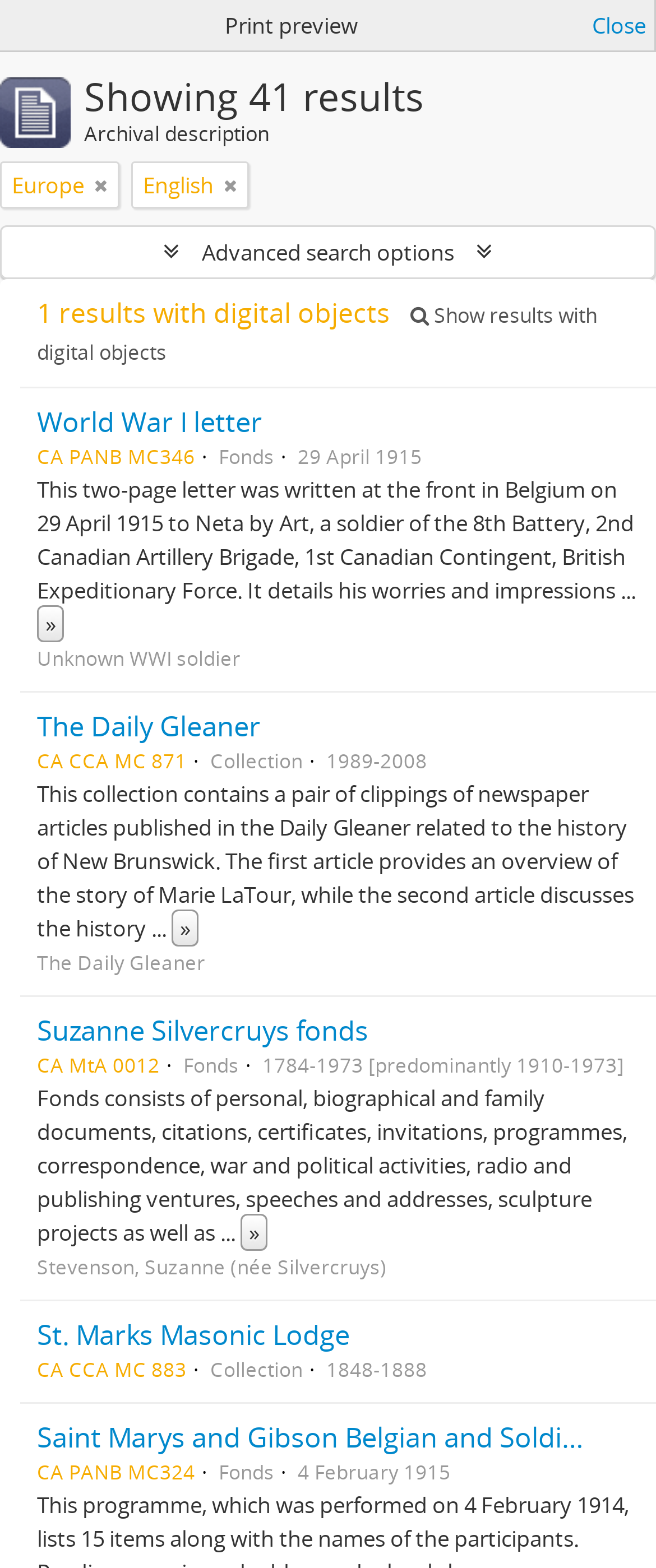Determine the bounding box coordinates of the region I should click to achieve the following instruction: "Remove the Europe filter". Ensure the bounding box coordinates are four float numbers between 0 and 1, i.e., [left, top, right, bottom].

[0.144, 0.107, 0.164, 0.129]